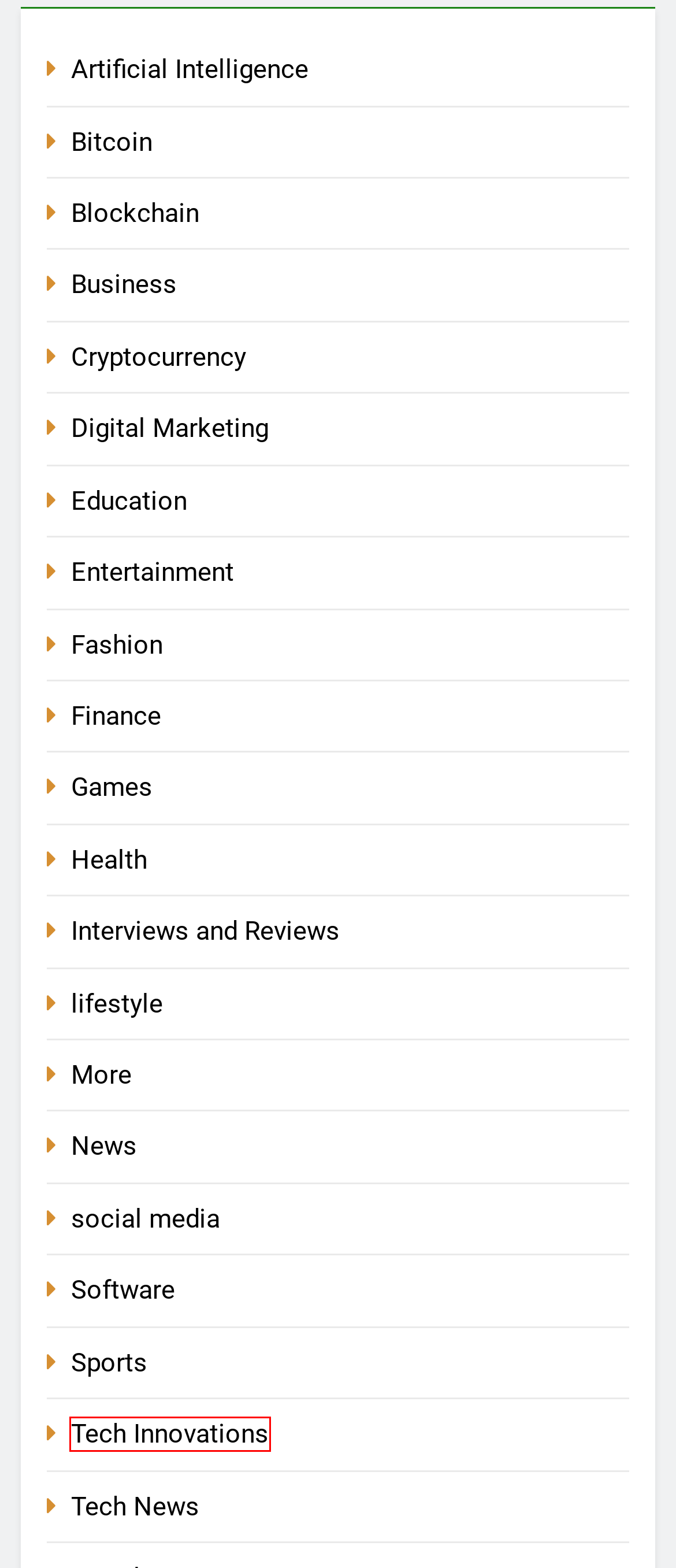You have been given a screenshot of a webpage, where a red bounding box surrounds a UI element. Identify the best matching webpage description for the page that loads after the element in the bounding box is clicked. Options include:
A. Software Archives - Technology Malt
B. Sports Archives - Technology Malt
C. Blockchain Archives - Technology Malt
D. Interviews and Reviews Archives - Technology Malt
E. Games Archives - Technology Malt
F. Digital Marketing Archives - Technology Malt
G. Tech Innovations Archives - Technology Malt
H. lifestyle Archives - Technology Malt

G